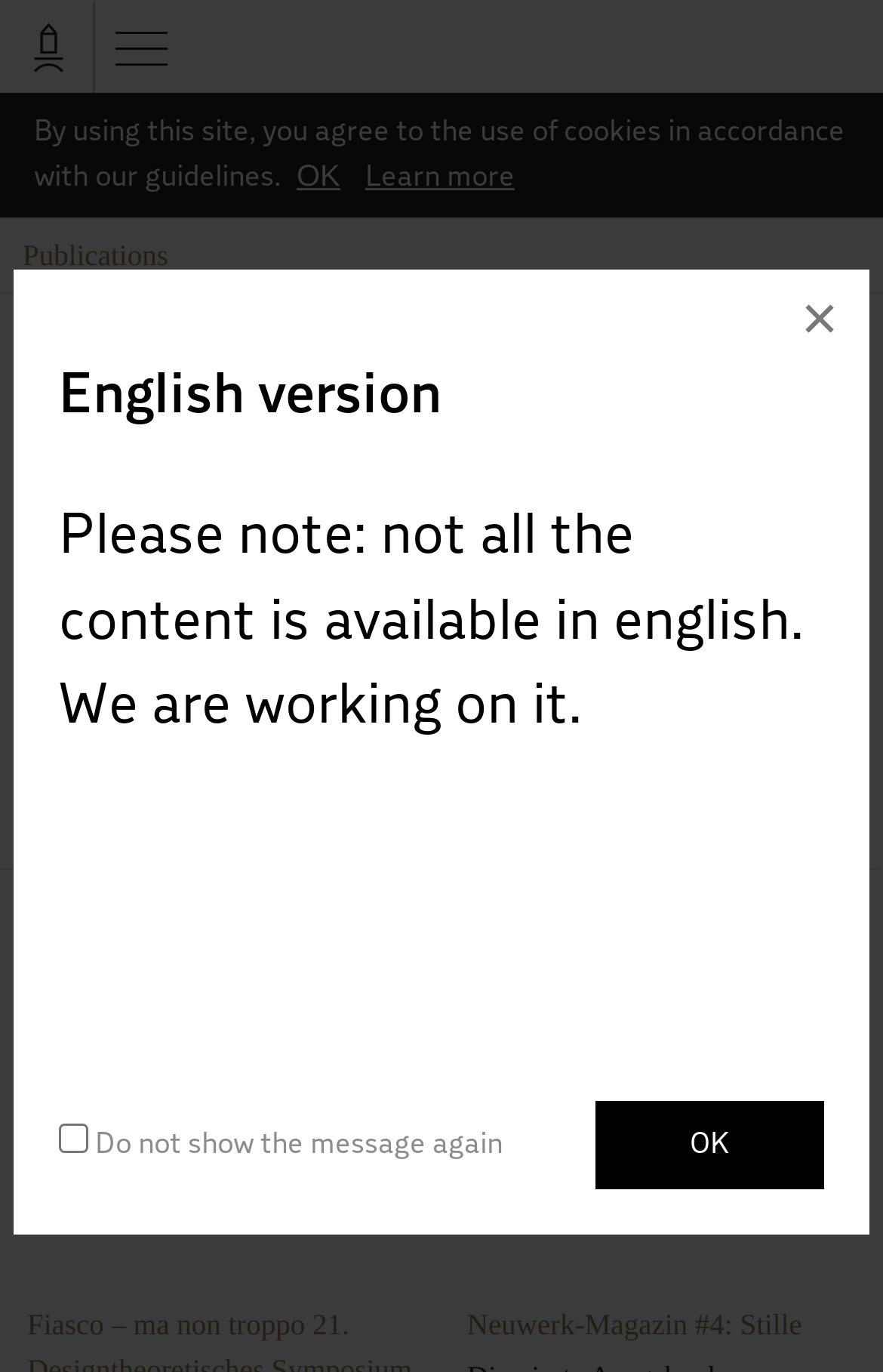Identify the bounding box coordinates of the section that should be clicked to achieve the task described: "Search for an article".

[0.083, 0.512, 0.865, 0.562]